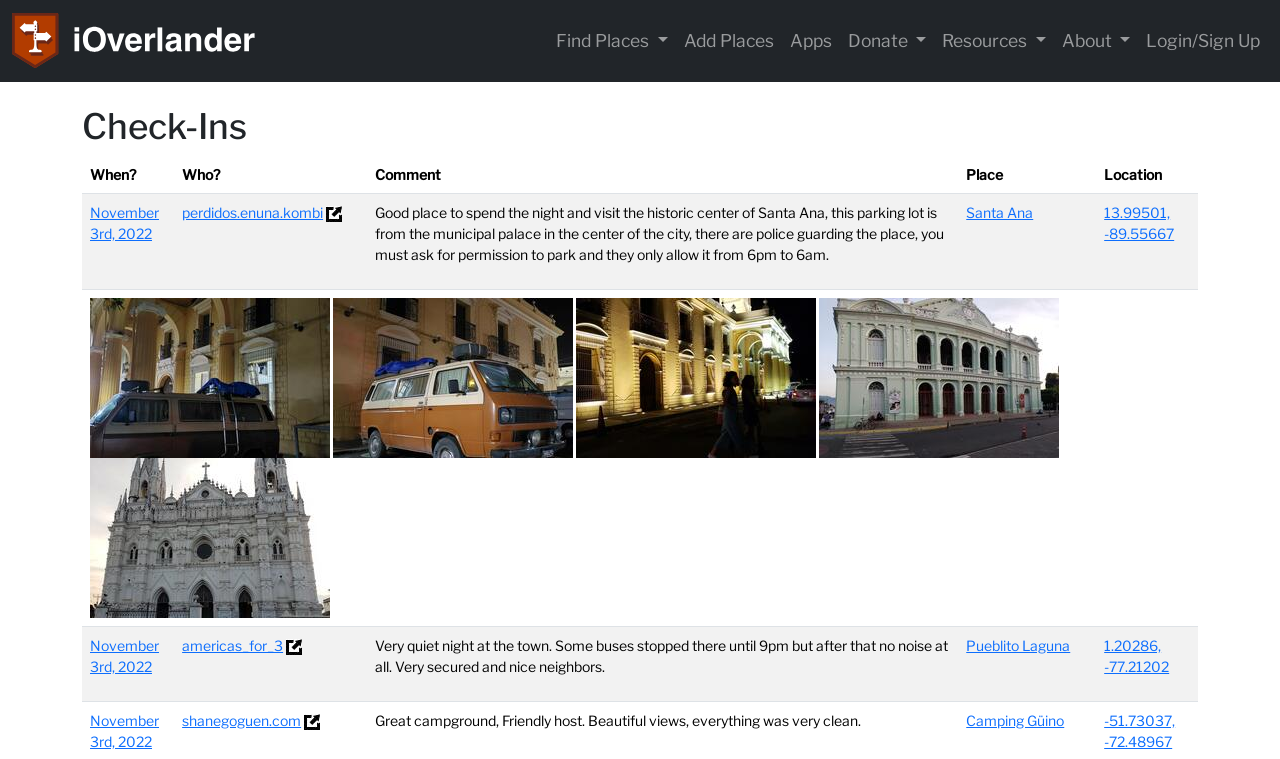What type of information is displayed in the grid cells?
Please elaborate on the answer to the question with detailed information.

The grid cells contain information such as dates, usernames, comments, place names, and locations, which suggests that they are displaying check-in details or reviews from users. This is likely a key feature of the website, allowing users to share their experiences and view those of others.